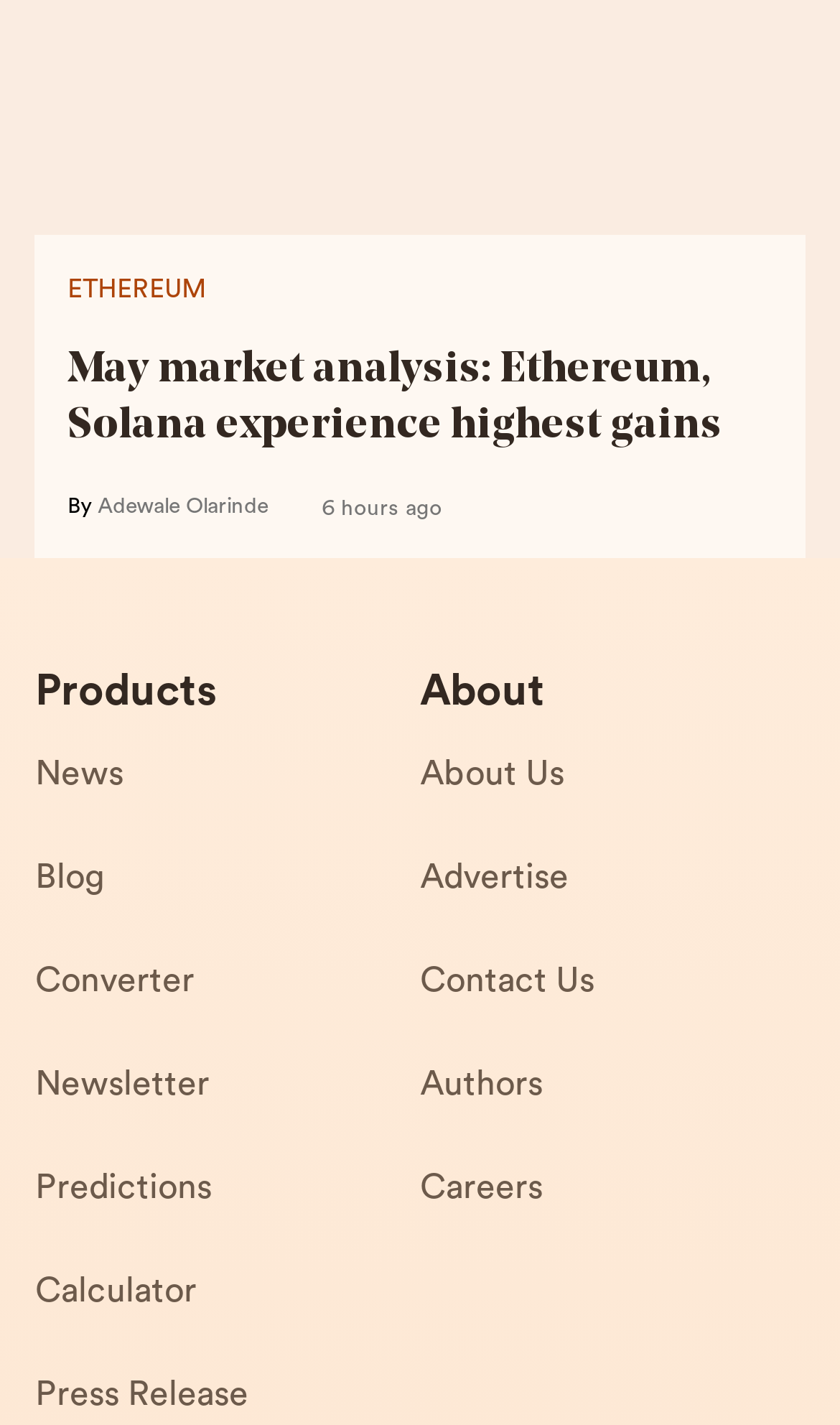Please find the bounding box coordinates of the element that needs to be clicked to perform the following instruction: "View the article about Sánchez proposing removing the appointment of Supreme Court judges". The bounding box coordinates should be four float numbers between 0 and 1, represented as [left, top, right, bottom].

None